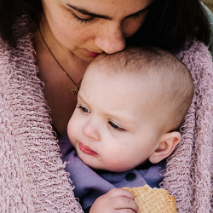Generate an elaborate caption for the given image.

In this heartwarming image, a gentle moment is captured between a mother and her child. The mother, wrapped in a soft, textured shawl, tenderly kisses the top of her baby's head, showcasing a deep bond of affection. The child, with a contemplative expression, holds a light-colored wafer, suggesting a delightful snack moment. The baby's light clothing contrasts with the mother's shawl, emphasizing their close connection. This image beautifully encapsulates the warmth and intimacy of family life, celebrating the joys of motherhood and the precious moments shared between a parent and child.